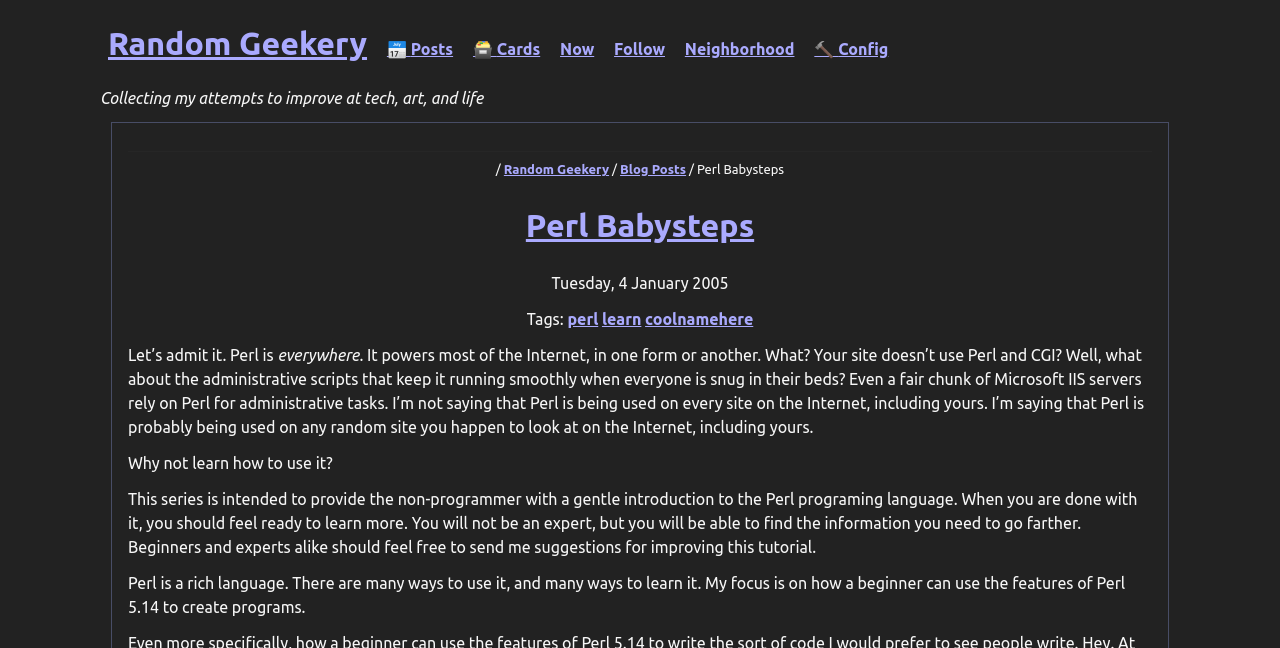From the screenshot, find the bounding box of the UI element matching this description: "Config". Supply the bounding box coordinates in the form [left, top, right, bottom], each a float between 0 and 1.

[0.636, 0.057, 0.694, 0.094]